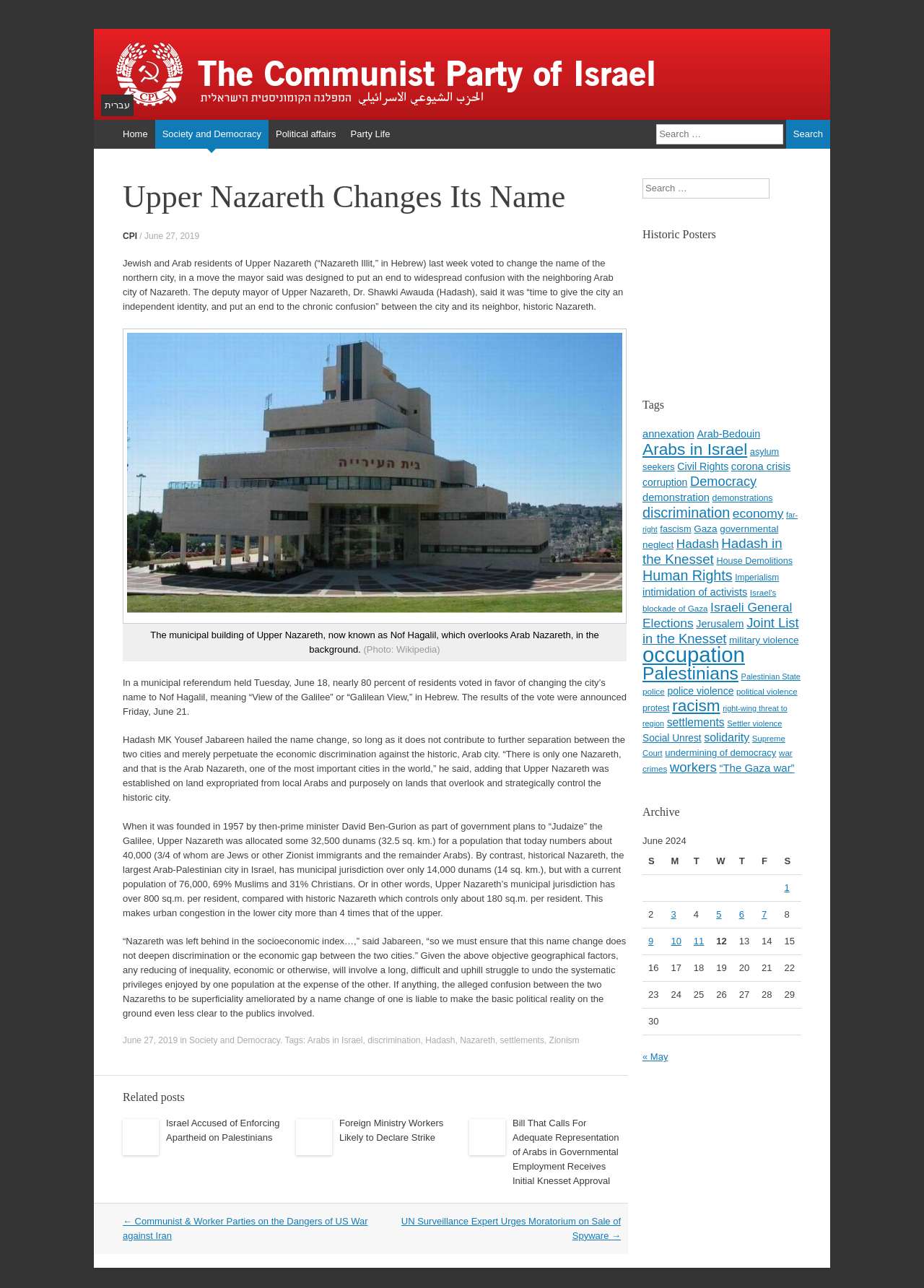Please determine the bounding box coordinates for the element that should be clicked to follow these instructions: "Search for something".

[0.71, 0.093, 0.898, 0.115]